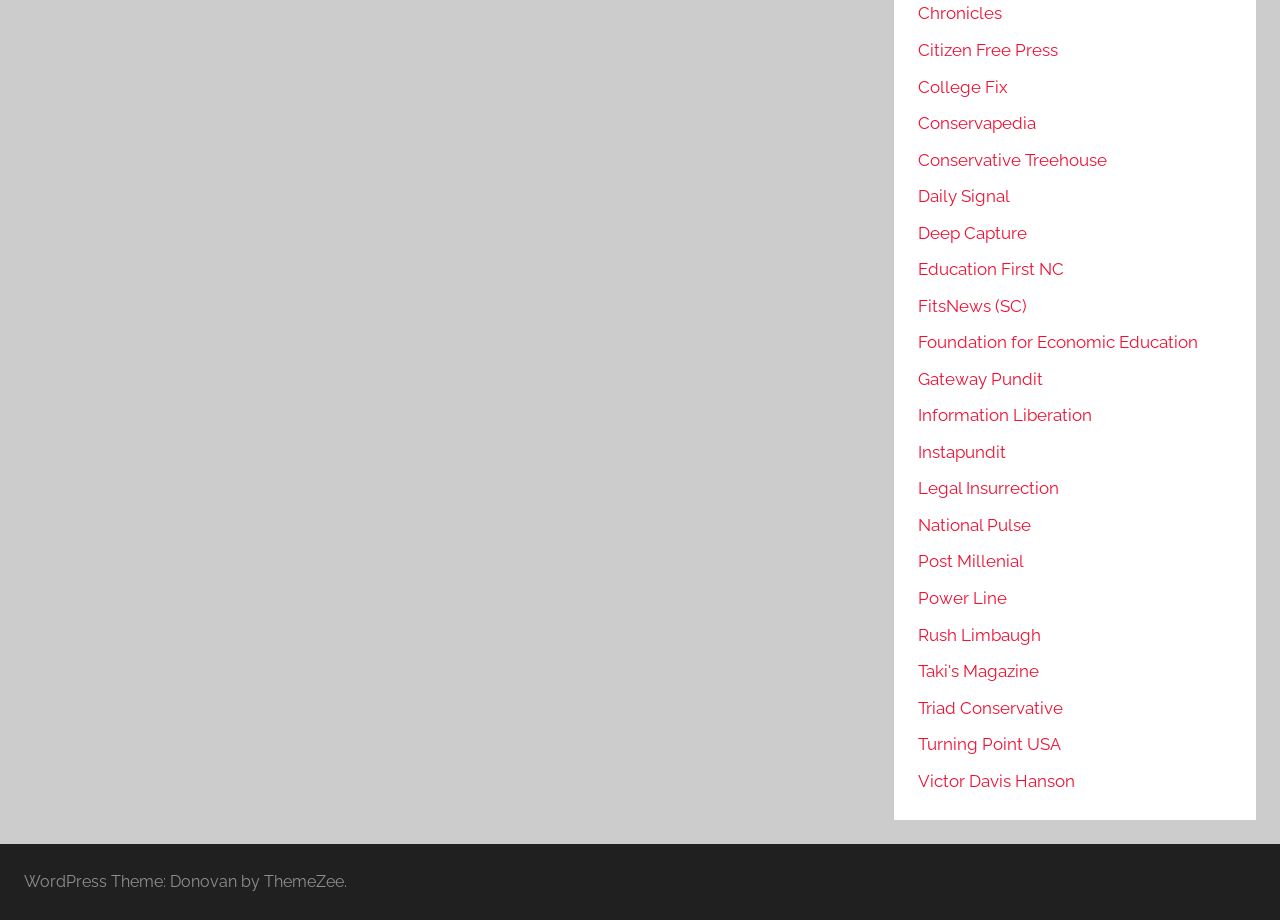Answer the question with a single word or phrase: 
What is the text at the bottom of the webpage?

WordPress Theme: Donovan by ThemeZee.